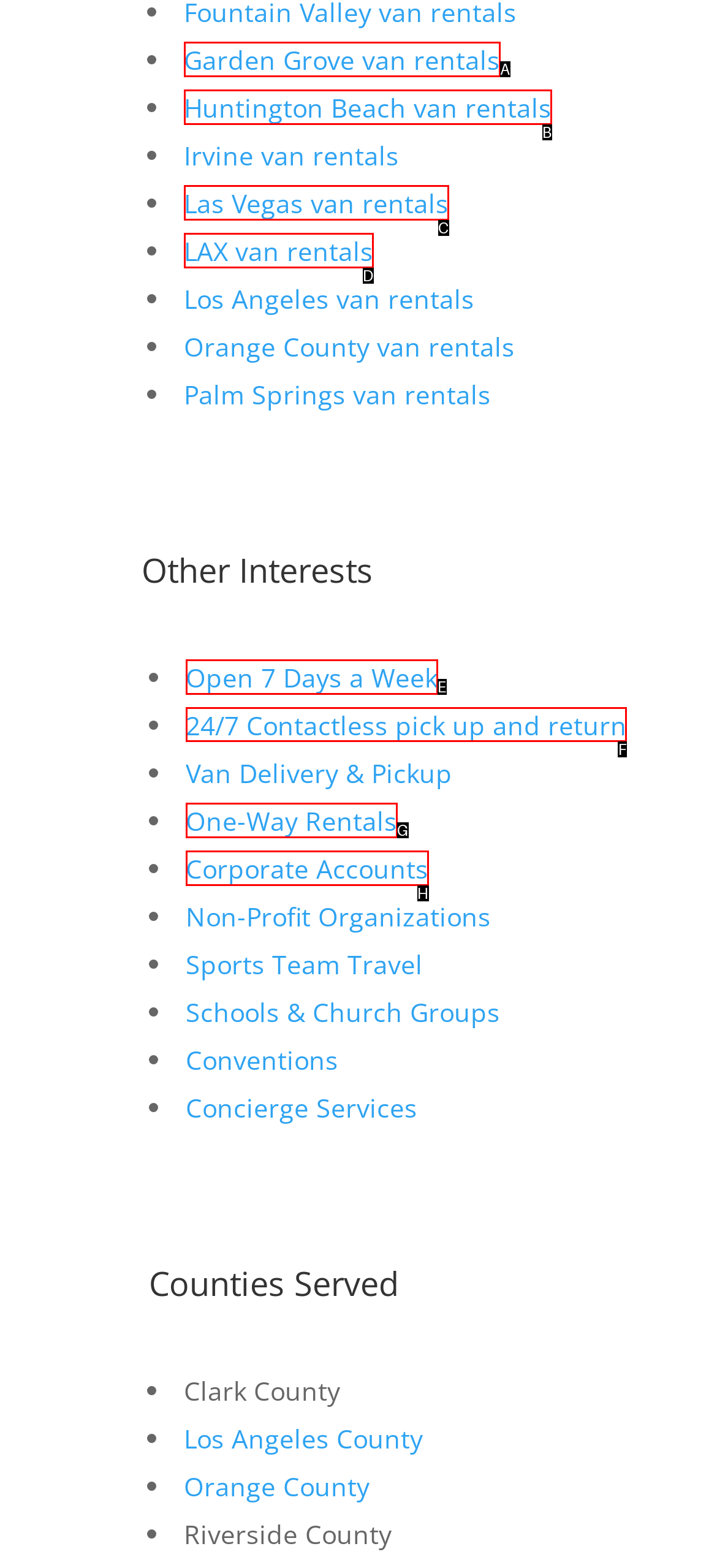Select the appropriate HTML element to click on to finish the task: Learn about 24/7 contactless pickup and return.
Answer with the letter corresponding to the selected option.

F